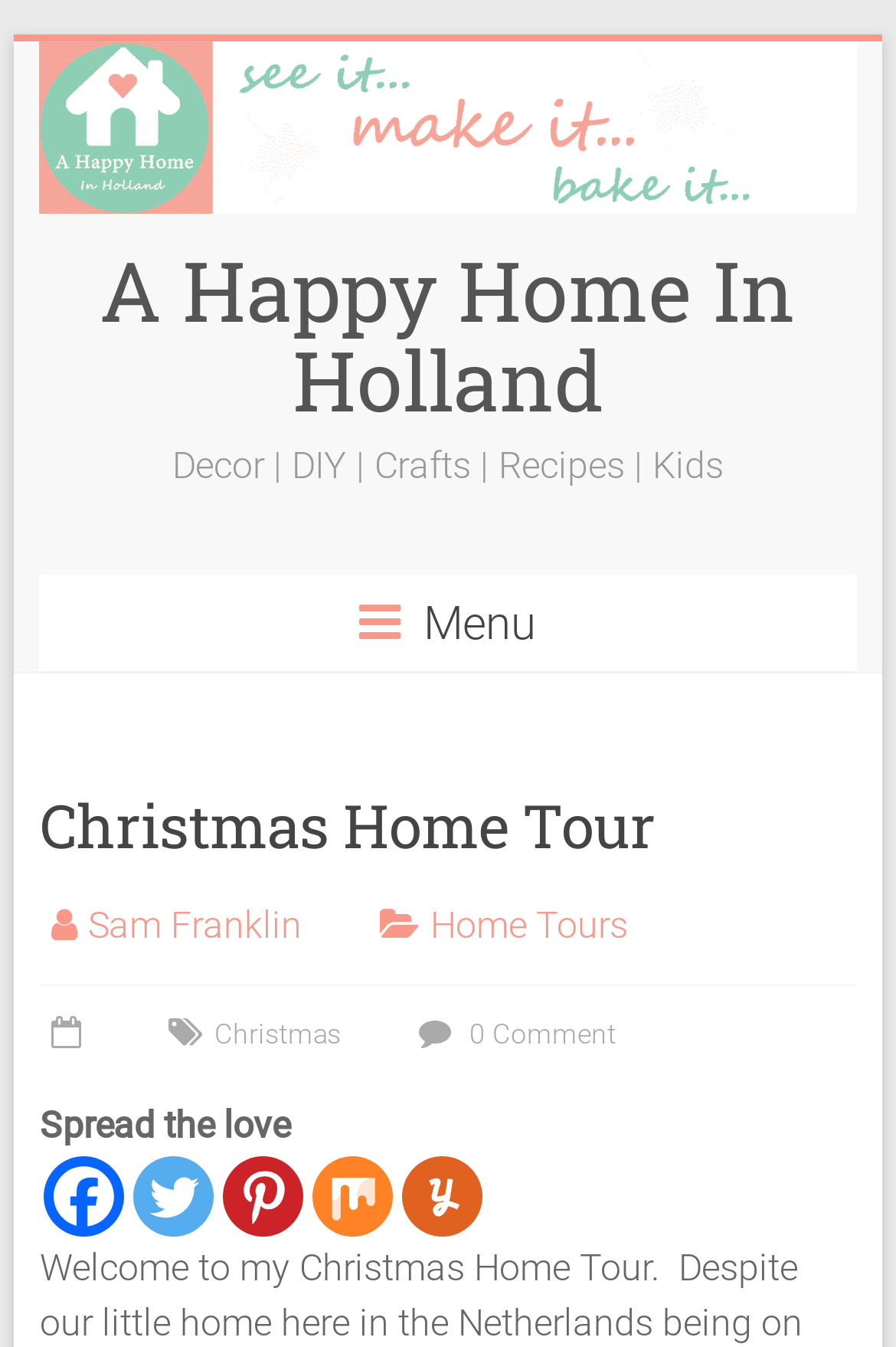Determine the bounding box for the UI element that matches this description: "0 Comment".

[0.454, 0.755, 0.688, 0.779]